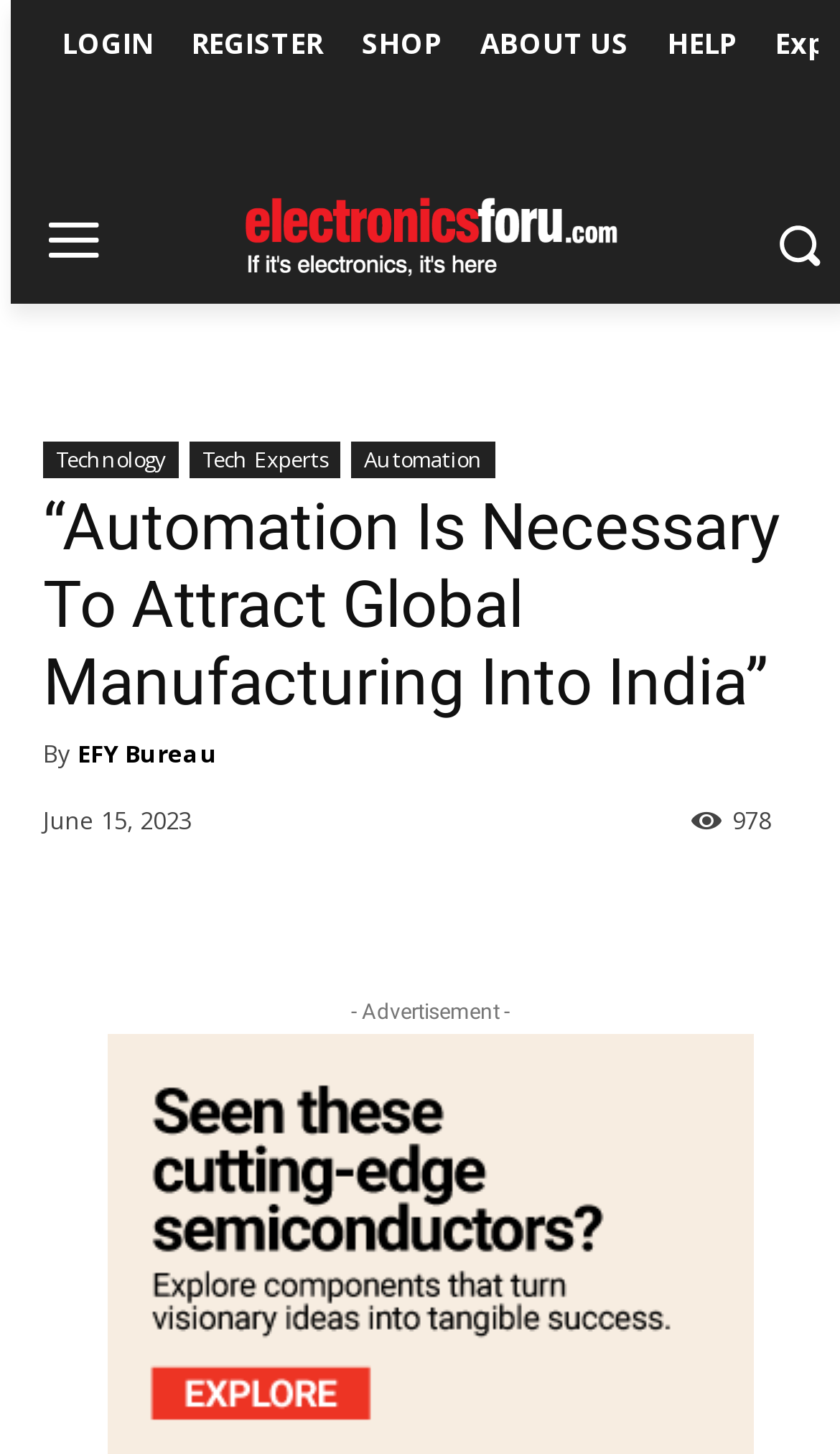Summarize the webpage with intricate details.

The webpage appears to be an article or blog post discussing the future of bots in the material movement automation industry, as indicated by the meta description. 

At the top of the page, there is a navigation menu with five links: "LOGIN", "REGISTER", "SHOP", "ABOUT US", and "HELP", aligned horizontally from left to right. Below this menu, there is a logo link on the left side, accompanied by a small image. On the right side, there is another small image.

Below the logo, there are three links: "Technology", "Tech Experts", and "Automation", arranged horizontally from left to right. 

The main content of the webpage is a heading that reads "“Automation Is Necessary To Attract Global Manufacturing Into India”". Below this heading, there is a byline that reads "By EFY Bureau". The date "June 15, 2023" is displayed next to the byline. 

On the same line, there is a count of "978" on the right side, likely indicating the number of views or shares. 

Below this line, there are six social media links, represented by icons, aligned horizontally from left to right. 

Finally, there is an advertisement section in the middle of the page, marked by a horizontal separator line, with the text "- Advertisement -".